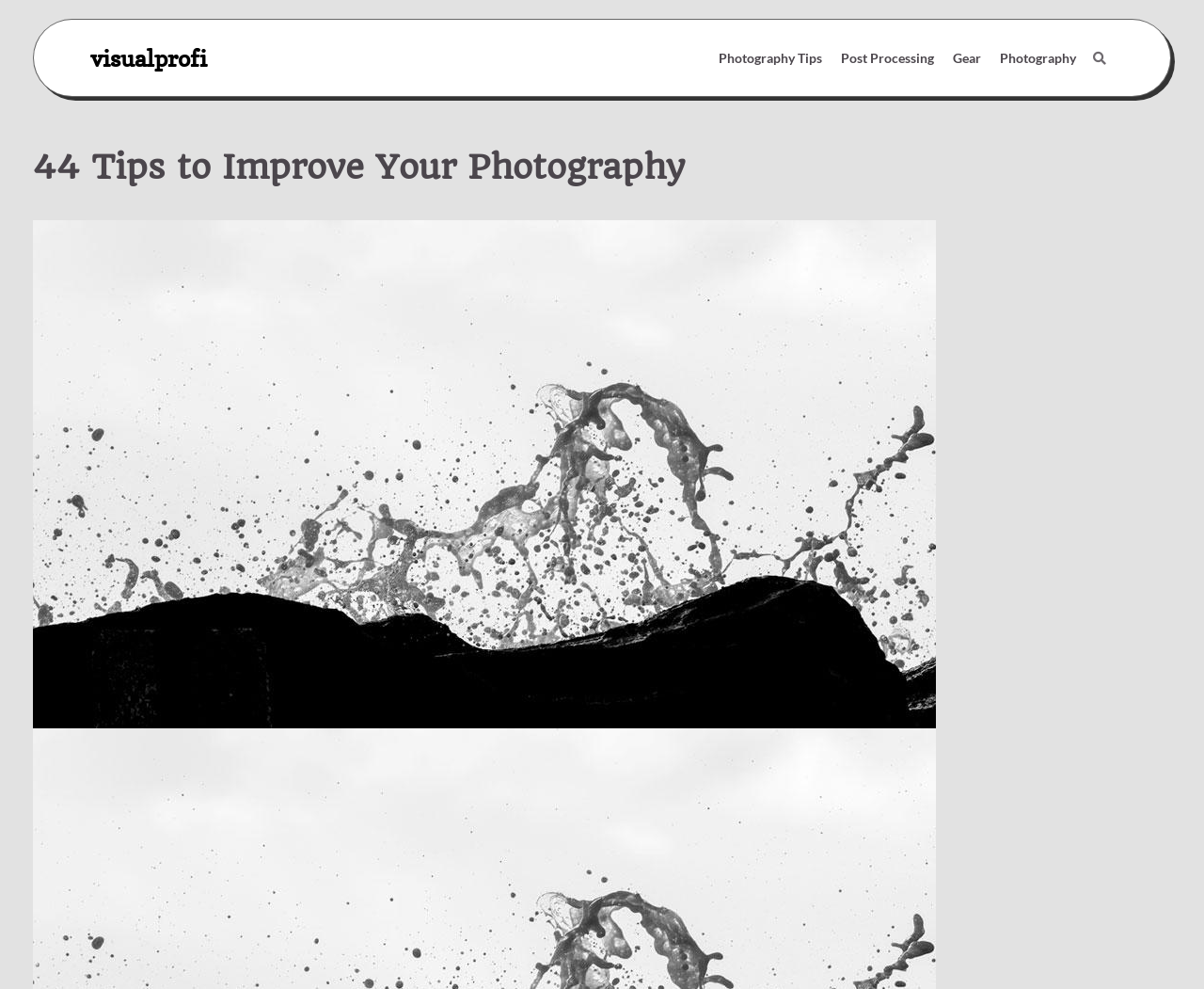Give the bounding box coordinates for the element described by: "Access".

None